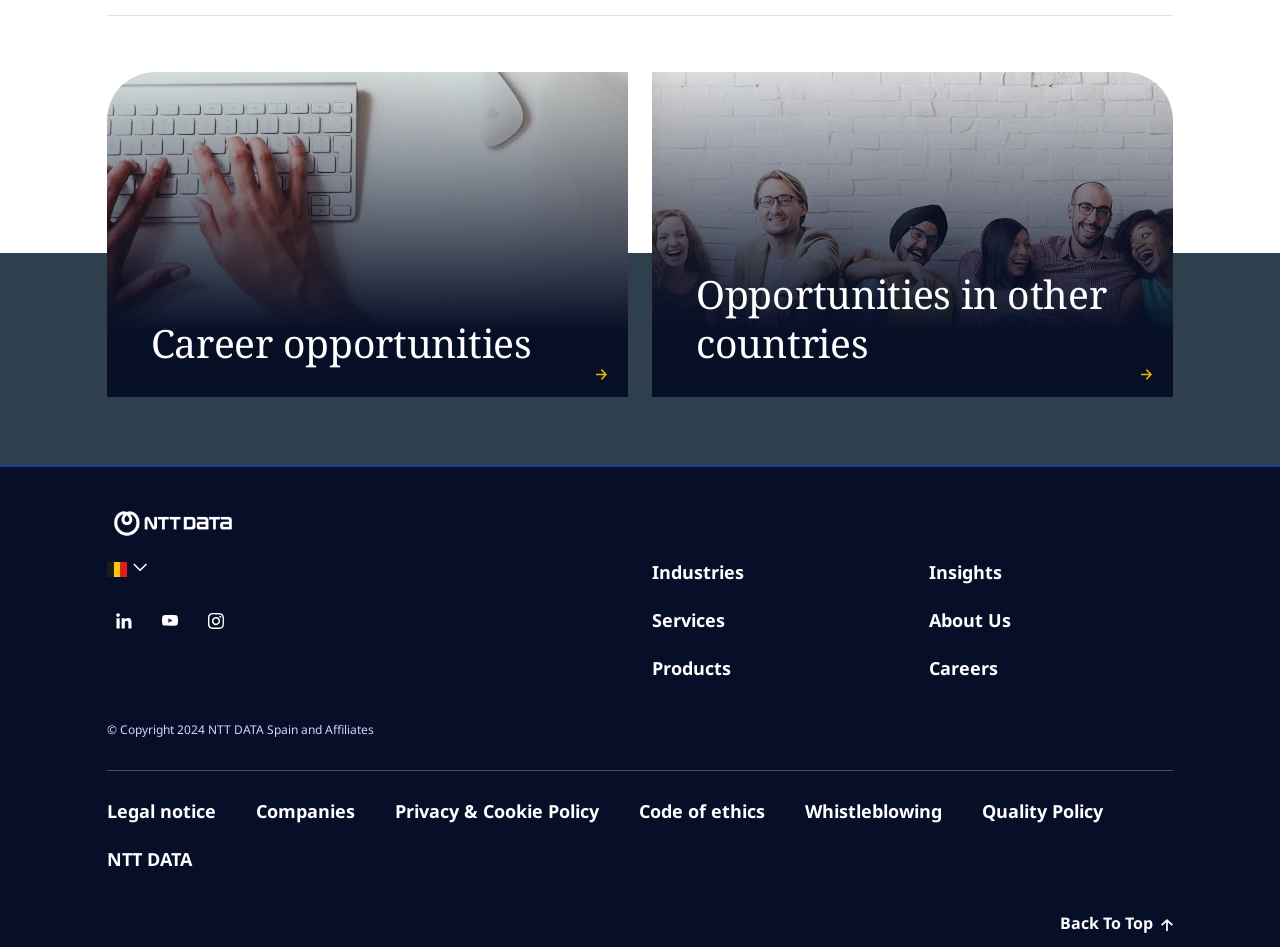Please identify the bounding box coordinates of the element that needs to be clicked to execute the following command: "Enter a comment in the 'Comment *' textbox". Provide the bounding box using four float numbers between 0 and 1, formatted as [left, top, right, bottom].

None